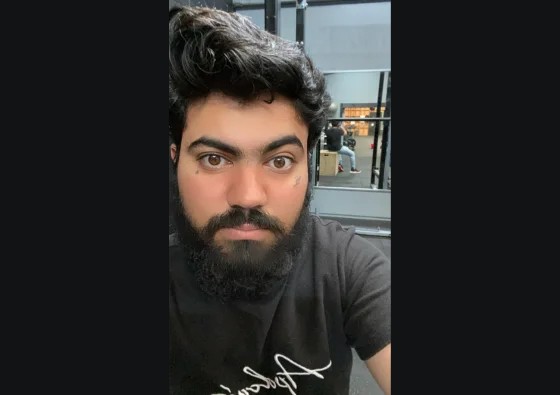Explain the content of the image in detail.

A self-portrait showcasing a person with defined facial features, including a full beard and distinctive styled hair. They are wearing a black shirt with a white script design, adding a casual yet stylish flair to their appearance. The background captures a glimpse of a tattoo studio atmosphere, hinting at creativity and artistry. This image appears in the section titled "Our Team," reflecting the studio's commitment to showcasing the individuals who are integral to their passion for tattooing. The individual conveys confidence and approachability, inviting clients to connect and explore tattoo artistry within a welcoming environment.